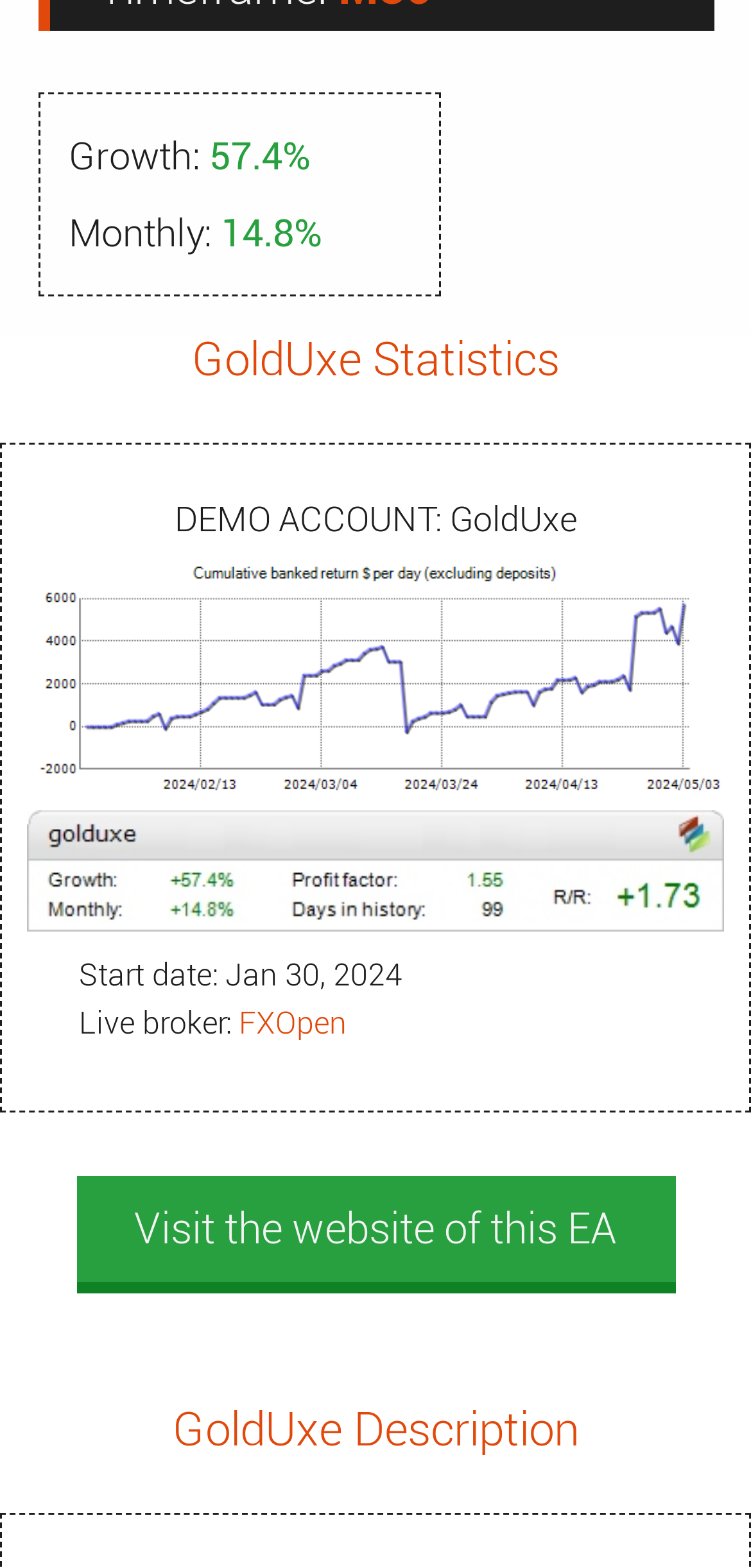What is the name of the demo account?
Carefully examine the image and provide a detailed answer to the question.

The name of the demo account can be found in the heading 'DEMO ACCOUNT: GoldUxe' which is located in the middle of the webpage.